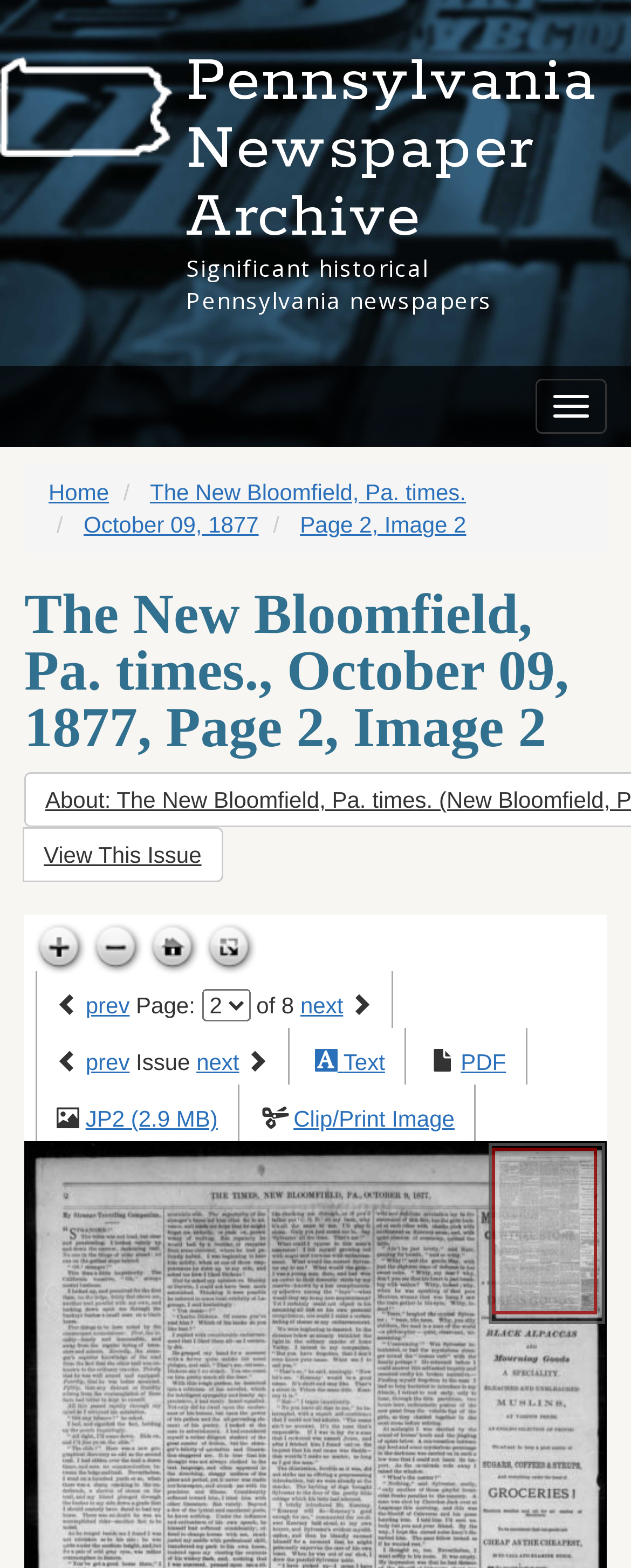How many pages are in this issue?
Using the image as a reference, give a one-word or short phrase answer.

8